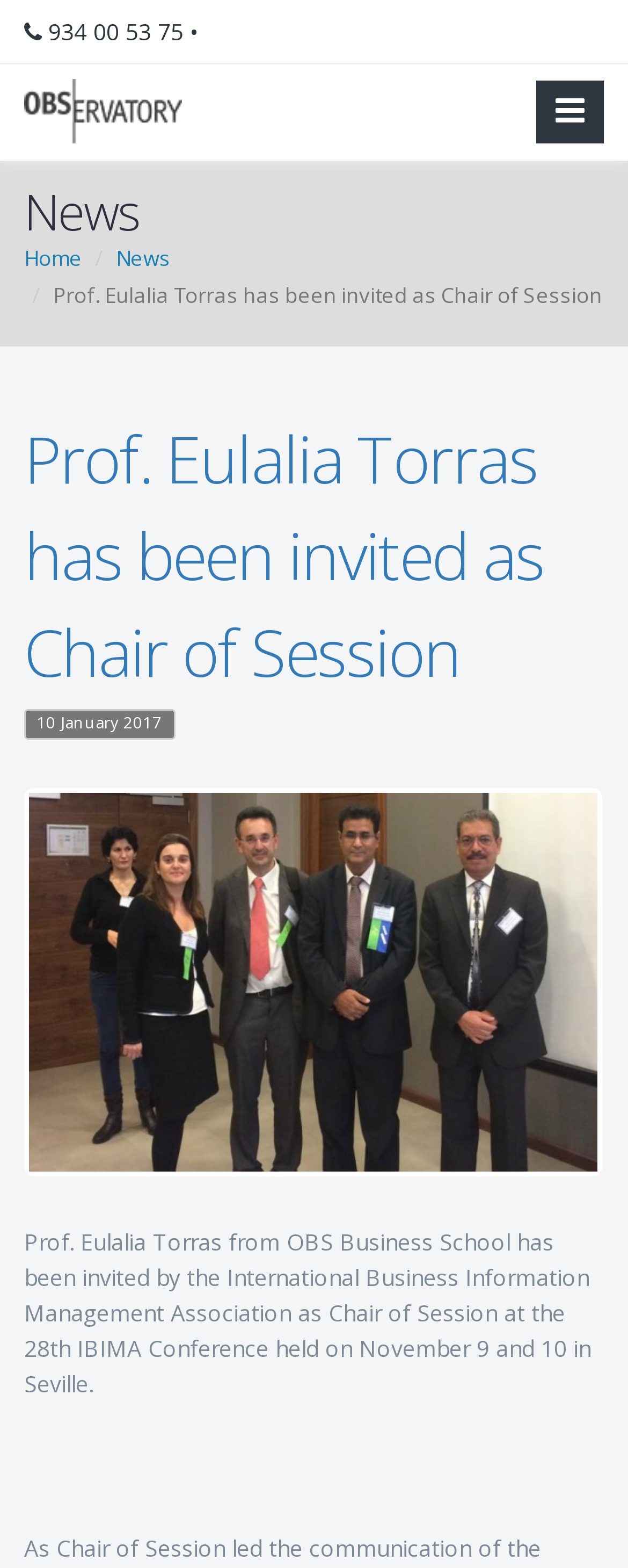Please answer the following question as detailed as possible based on the image: 
Where was the 28th IBIMA Conference held?

I found the answer by reading the static text element with the text 'Prof. Eulalia Torras from OBS Business School has been invited by the International Business Information Management Association as Chair of Session at the 28th IBIMA Conference held on November 9 and 10 in Seville.' which is located at the bottom of the webpage.